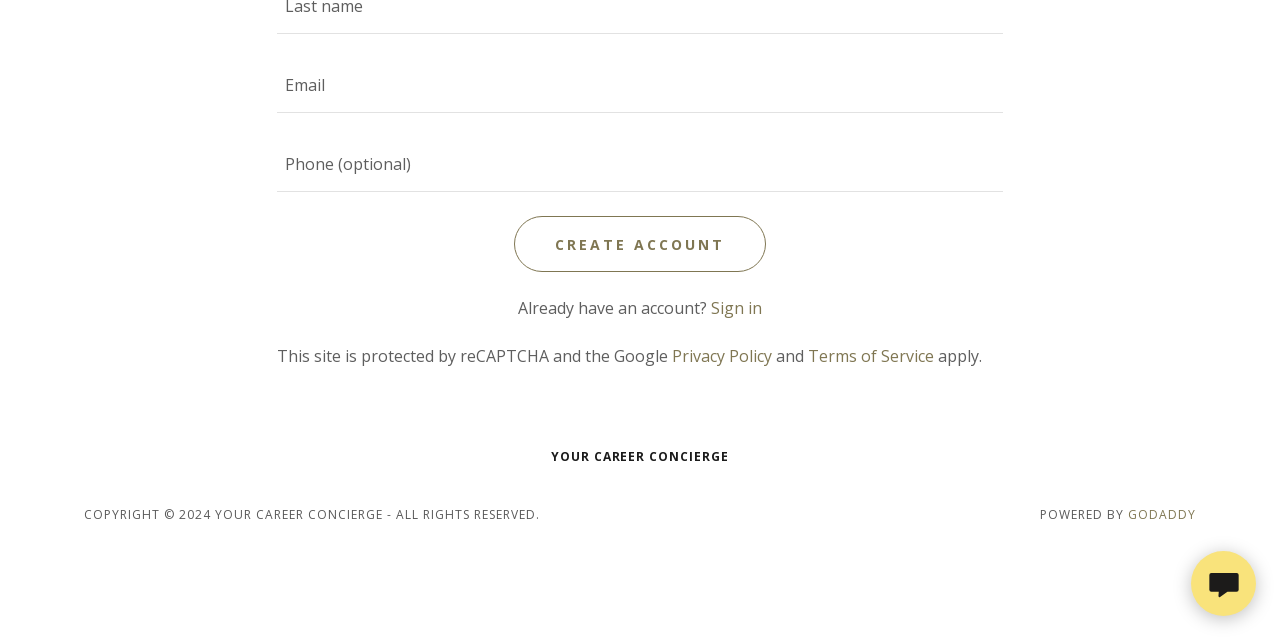Determine the bounding box for the UI element that matches this description: "GoDaddy".

[0.881, 0.791, 0.934, 0.818]